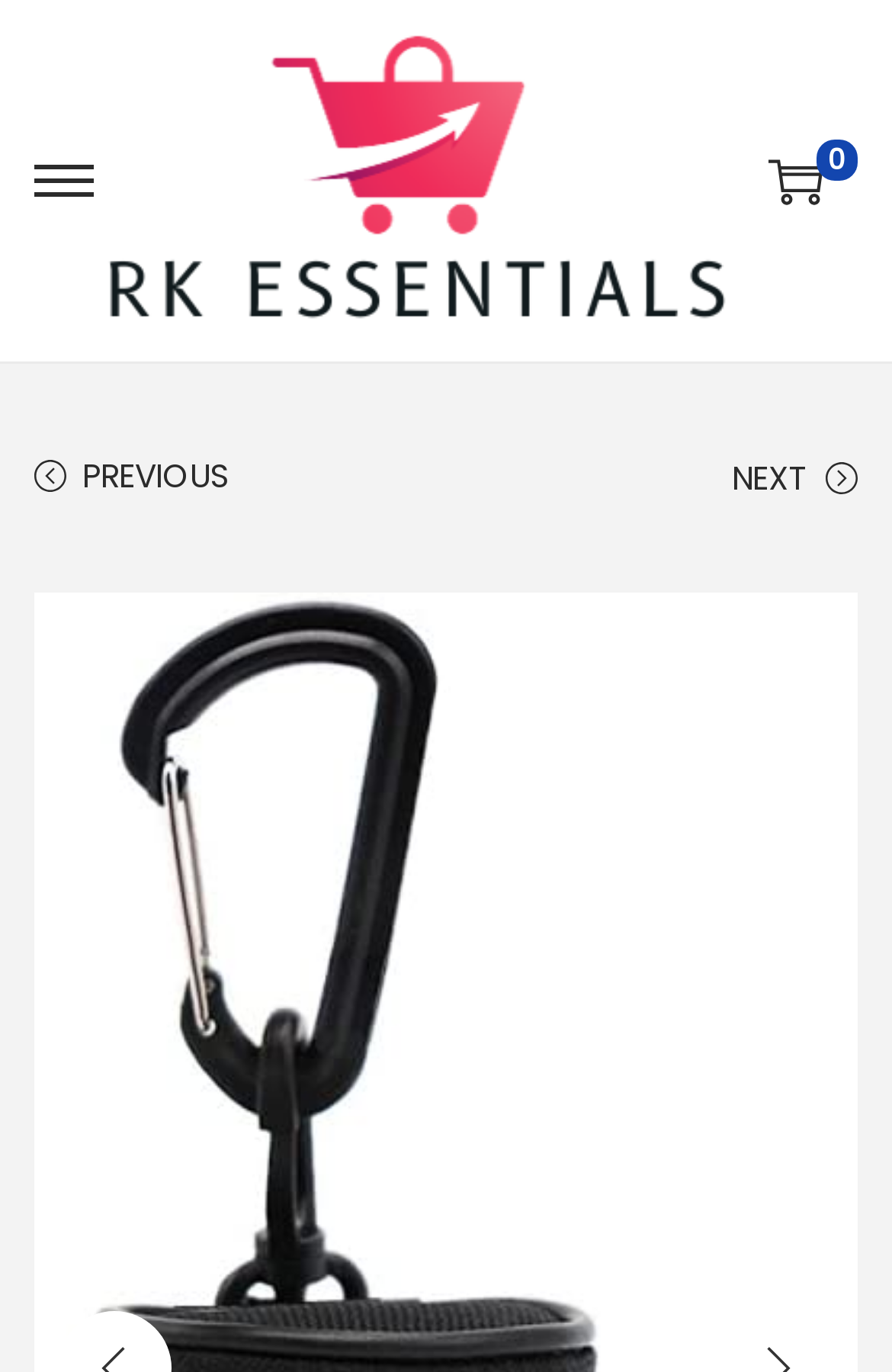Please determine the bounding box coordinates for the UI element described as: "Previous".

[0.038, 0.324, 0.256, 0.37]